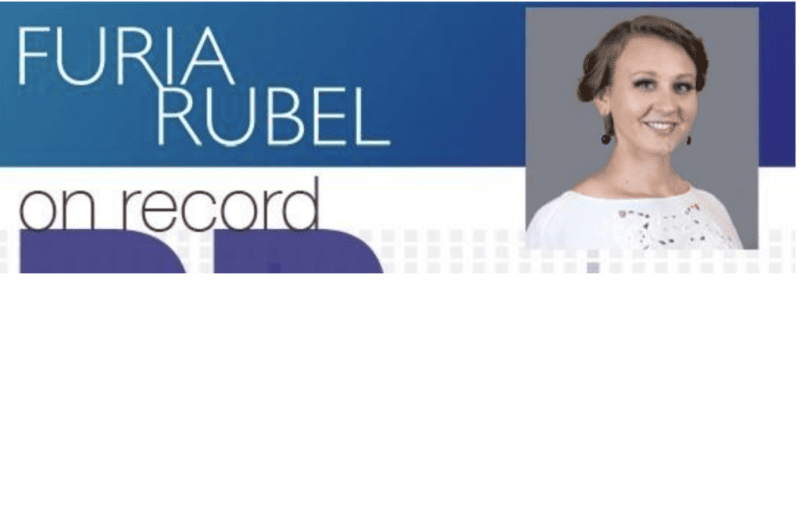Give a detailed account of the visual content in the image.

The image features a professional graphic entitled "FURIA RUBEL on record." It showcases a clean design with a blue background, emphasizing the text prominently. To the right, there is a headshot of a woman with short, styled hair, wearing earrings and a bright smile, contributing to an approachable and professional image. The overall layout suggests a focus on relevant discussions or interviews, possibly related to the podcast episodes highlighted nearby, where topics surrounding advocacy, business, and veteran affairs may be explored. This image effectively represents the connection between professional identity and engaging content.